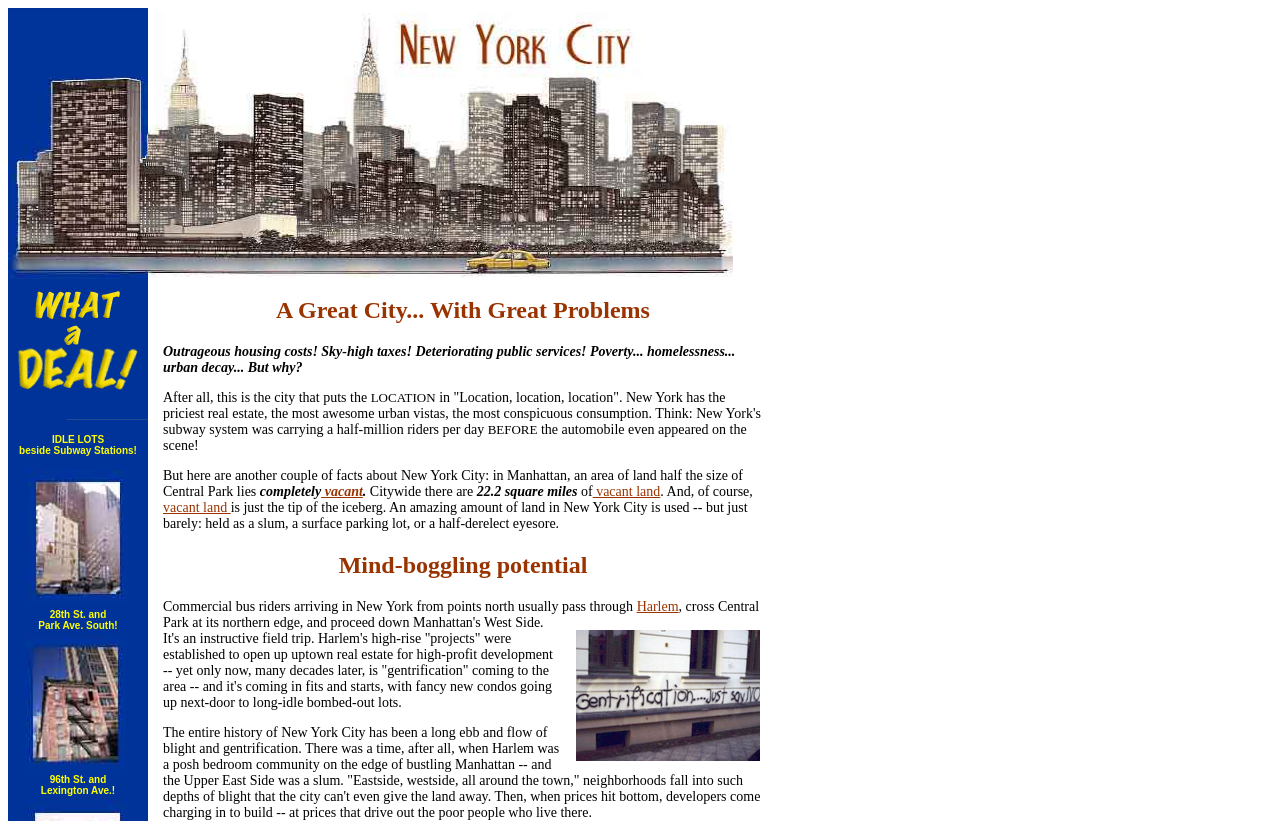Please determine the bounding box coordinates of the element to click on in order to accomplish the following task: "Read more about Harlem". Ensure the coordinates are four float numbers ranging from 0 to 1, i.e., [left, top, right, bottom].

[0.497, 0.73, 0.53, 0.748]